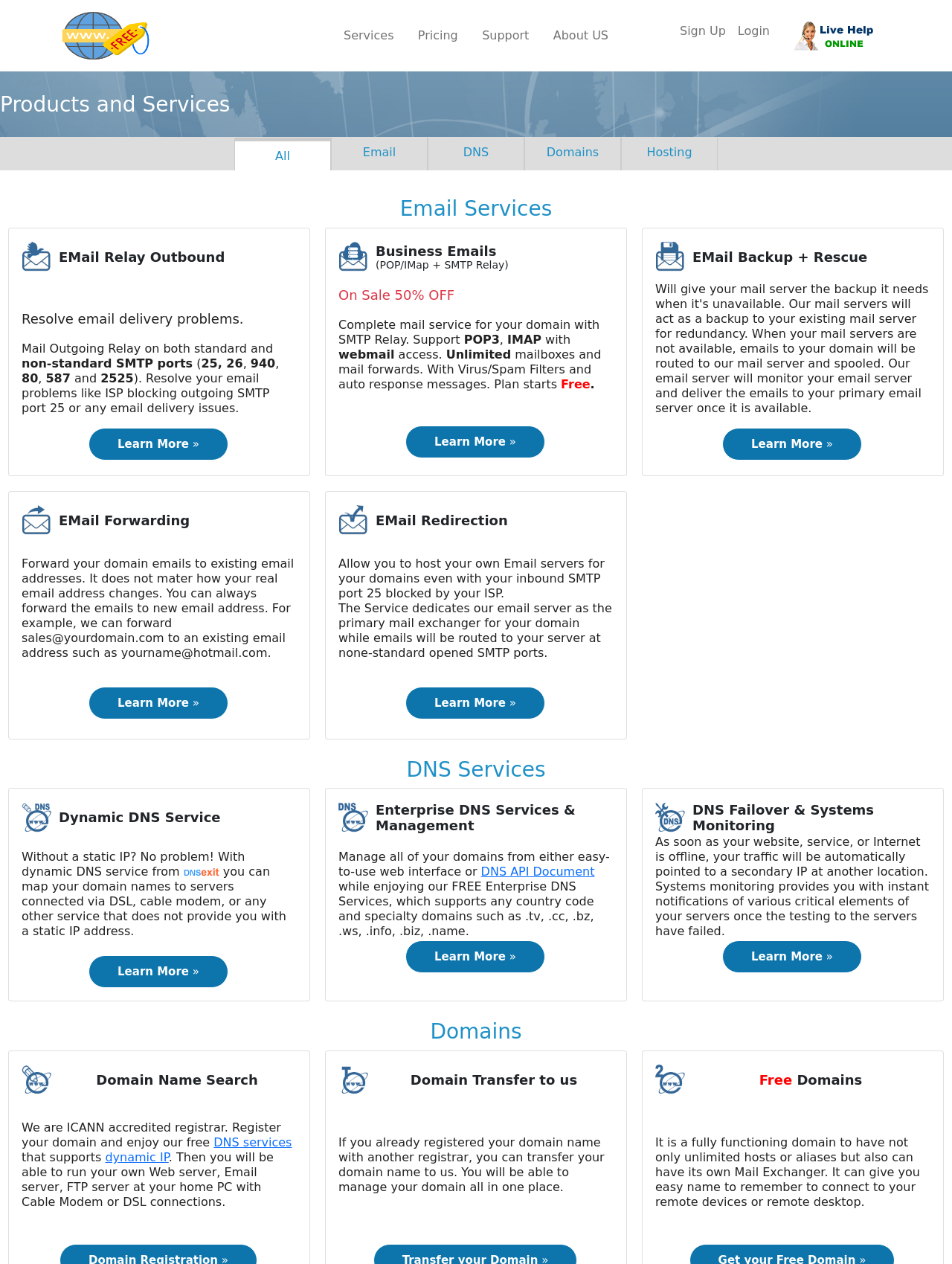With reference to the image, please provide a detailed answer to the following question: What services are offered by FreeDomain.One?

Based on the webpage, it can be seen that FreeDomain.One offers various services including Email Services, DNS Services, Web Hosting, Business Emails, Email Relay, Email Backup, Email Redirection, DNS Failover, and Network Monitoring, which are categorized under 'Products and Services'.